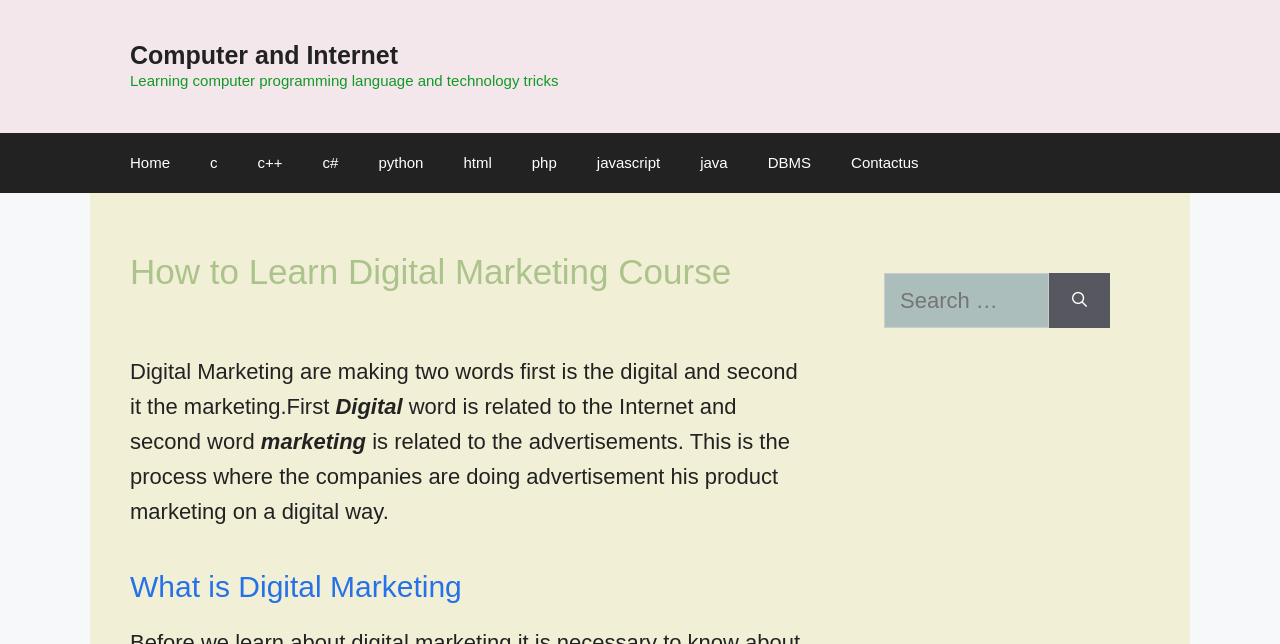What is the function of the button present in the complementary section?
Based on the image, answer the question in a detailed manner.

The complementary section contains a search box and a button. The button is labeled as 'Search', indicating that its function is to initiate a search based on the input provided in the search box.